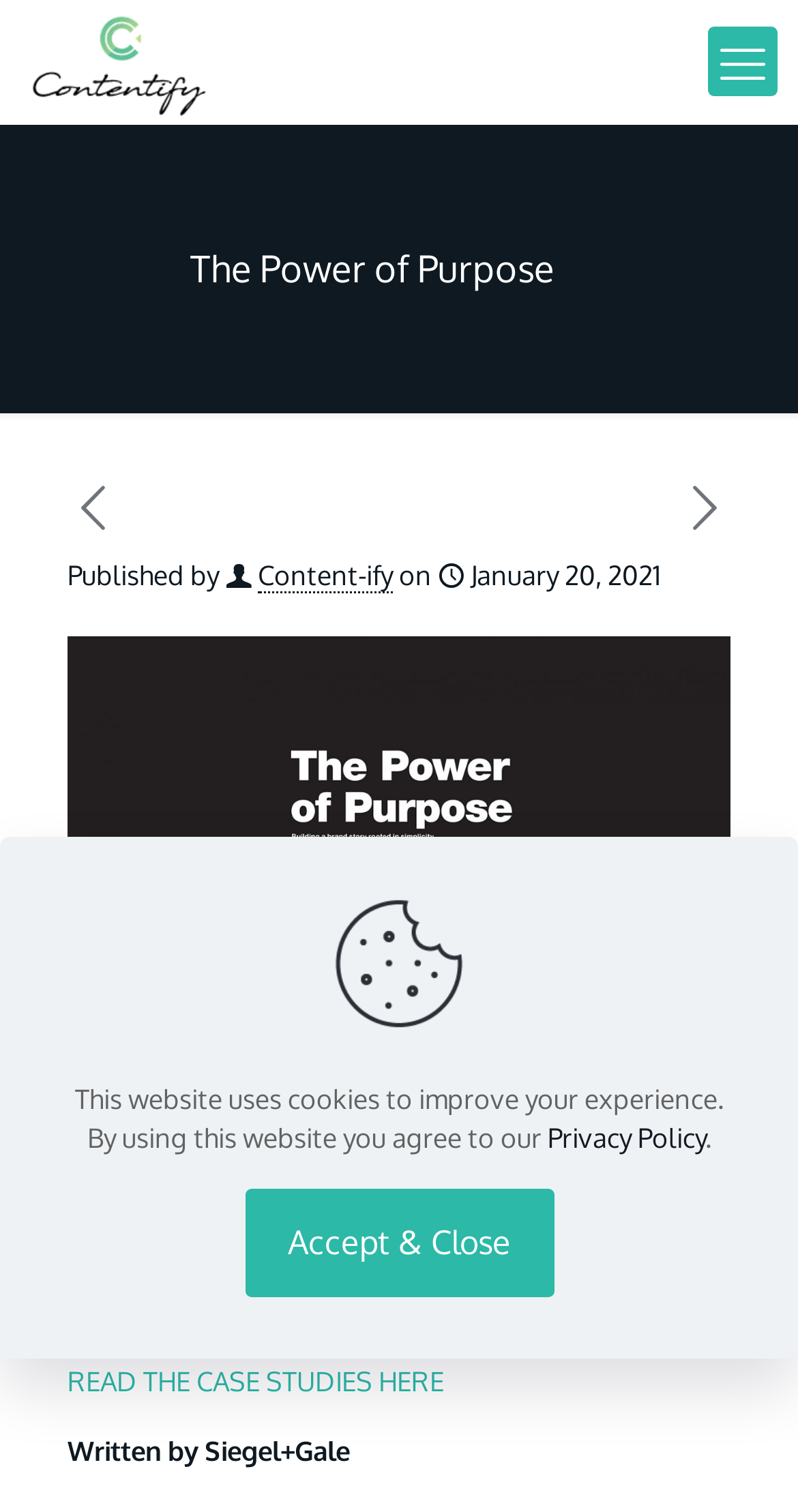What is the logo of the website?
Provide a well-explained and detailed answer to the question.

The logo of the website is Content-ify, which can be found in the top left corner of the webpage, represented by a black mobile image with the text 'logo-contentify-black-mobile'.